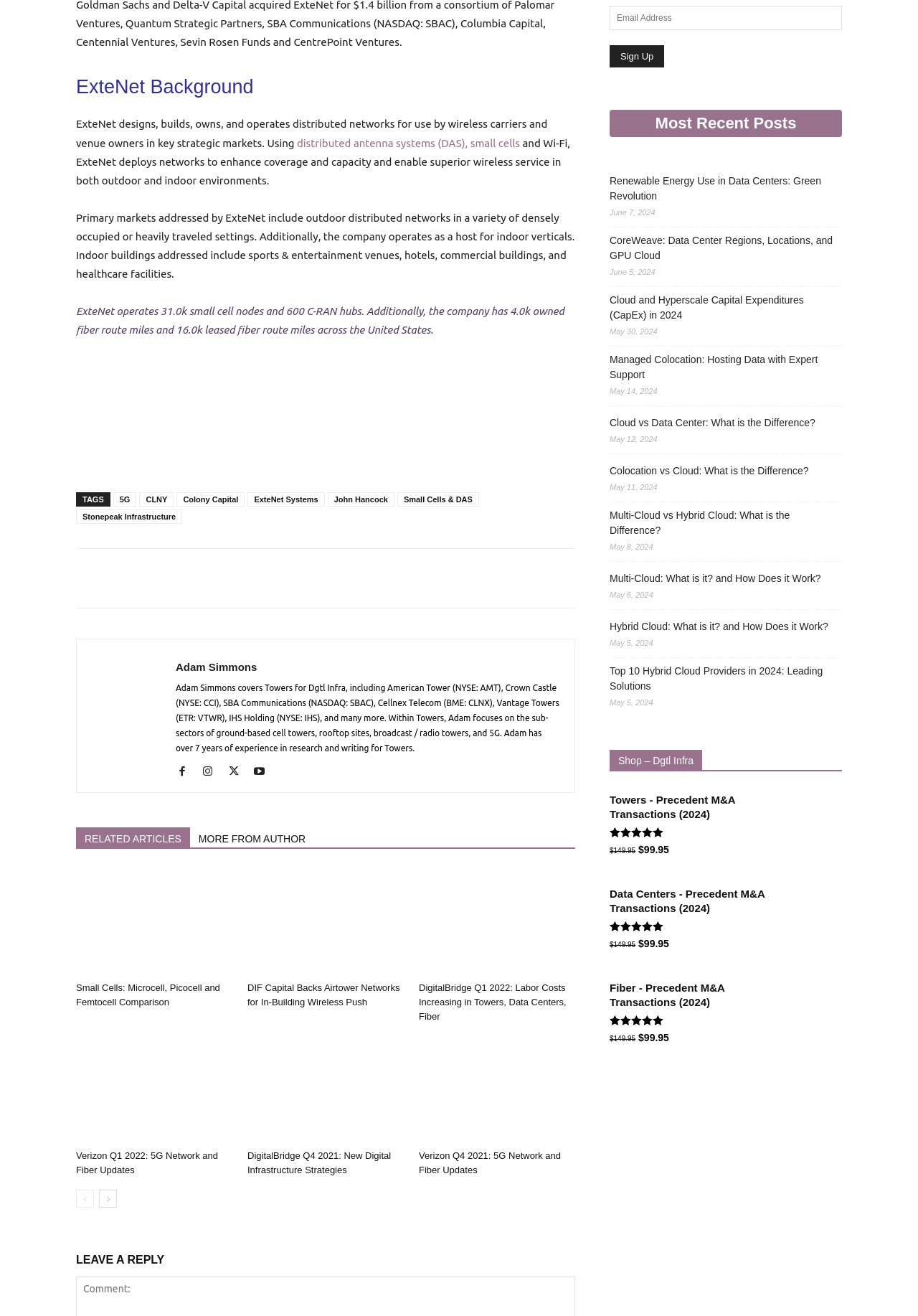Using the description: "5G", identify the bounding box of the corresponding UI element in the screenshot.

[0.123, 0.374, 0.149, 0.385]